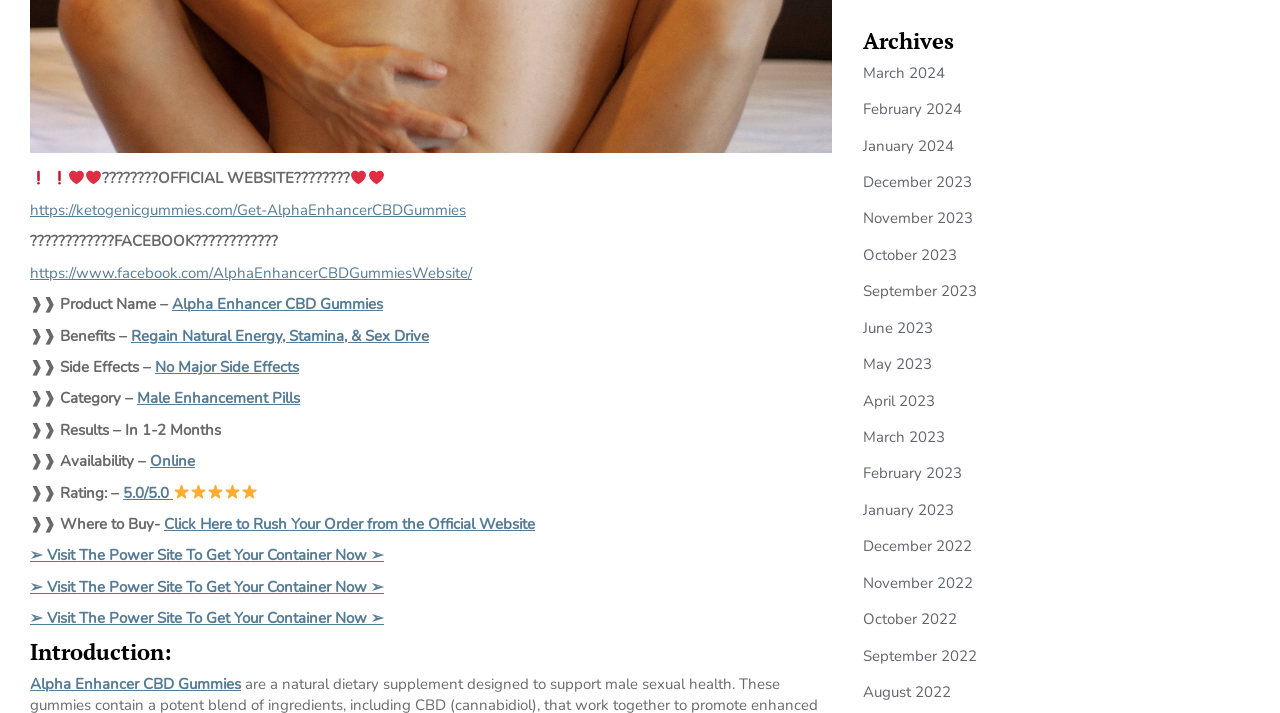Given the element description Alpha Enhancer CBD Gummies, specify the bounding box coordinates of the corresponding UI element in the format (top-left x, top-left y, bottom-right x, bottom-right y). All values must be between 0 and 1.

[0.134, 0.412, 0.299, 0.441]